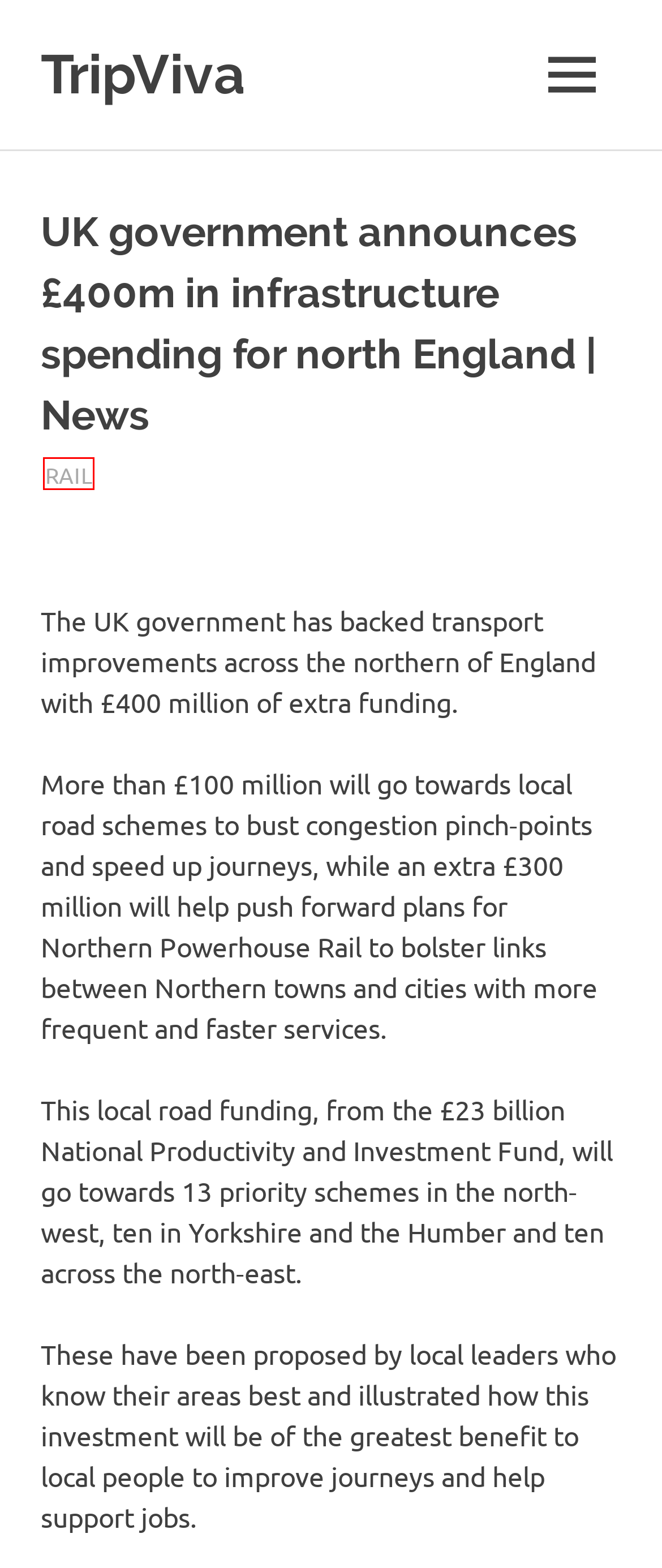Inspect the screenshot of a webpage with a red rectangle bounding box. Identify the webpage description that best corresponds to the new webpage after clicking the element inside the bounding box. Here are the candidates:
A. Bert Hernandez Named Brand President of Silversea – TripViva
B. Rail – TripViva
C. TripViva
D. Финтех – TripViva
E. admin – TripViva
F. UK revels in record year of tourism growth | News – TripViva
G. Форекс Брокеры – TripViva
H. British Airways Expands Speedbird Pilot Academy Initiative Amidst Overwhelming Response – TripViva

B